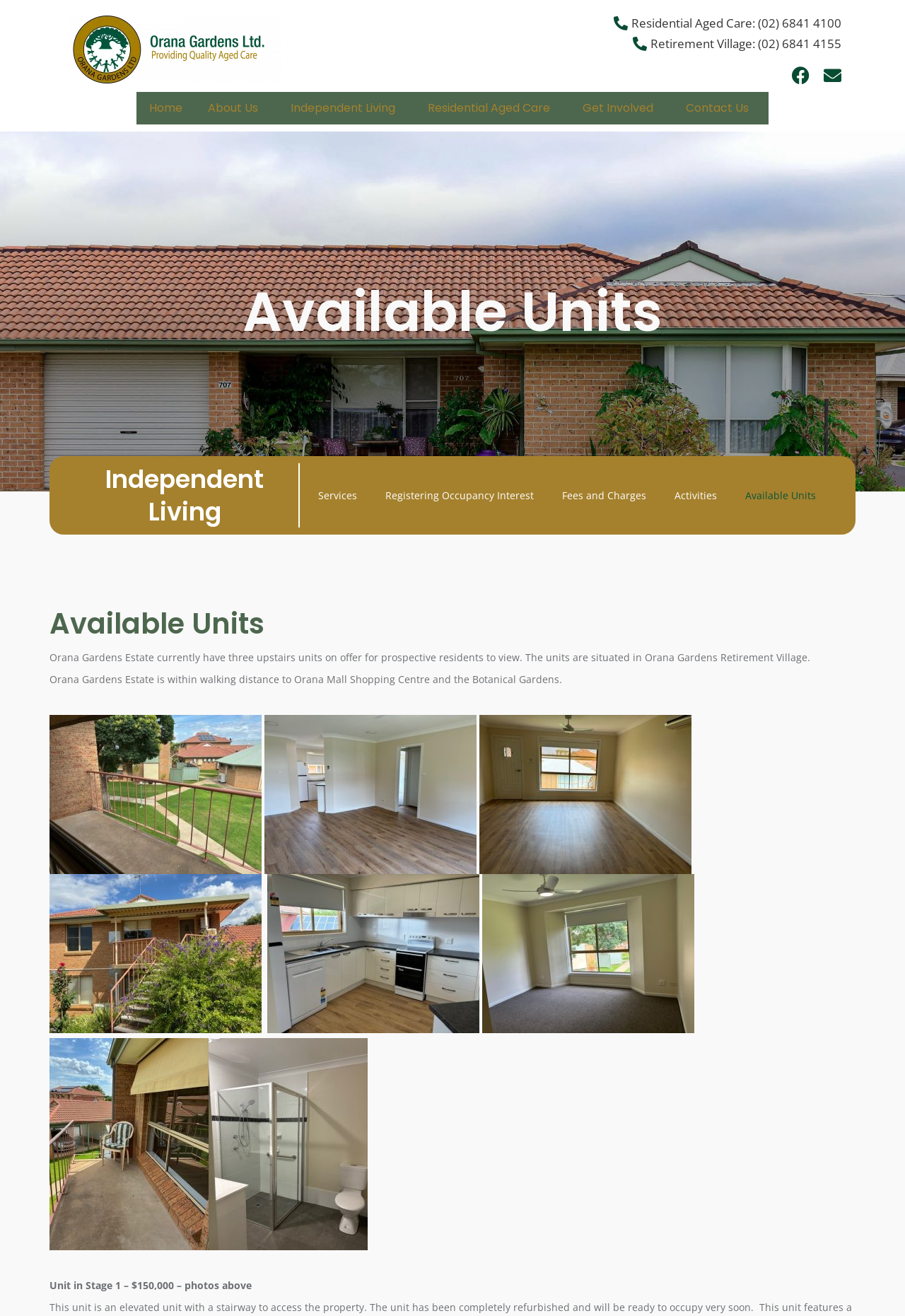Determine the bounding box coordinates of the clickable area required to perform the following instruction: "Check Available Units". The coordinates should be represented as four float numbers between 0 and 1: [left, top, right, bottom].

[0.808, 0.365, 0.917, 0.388]